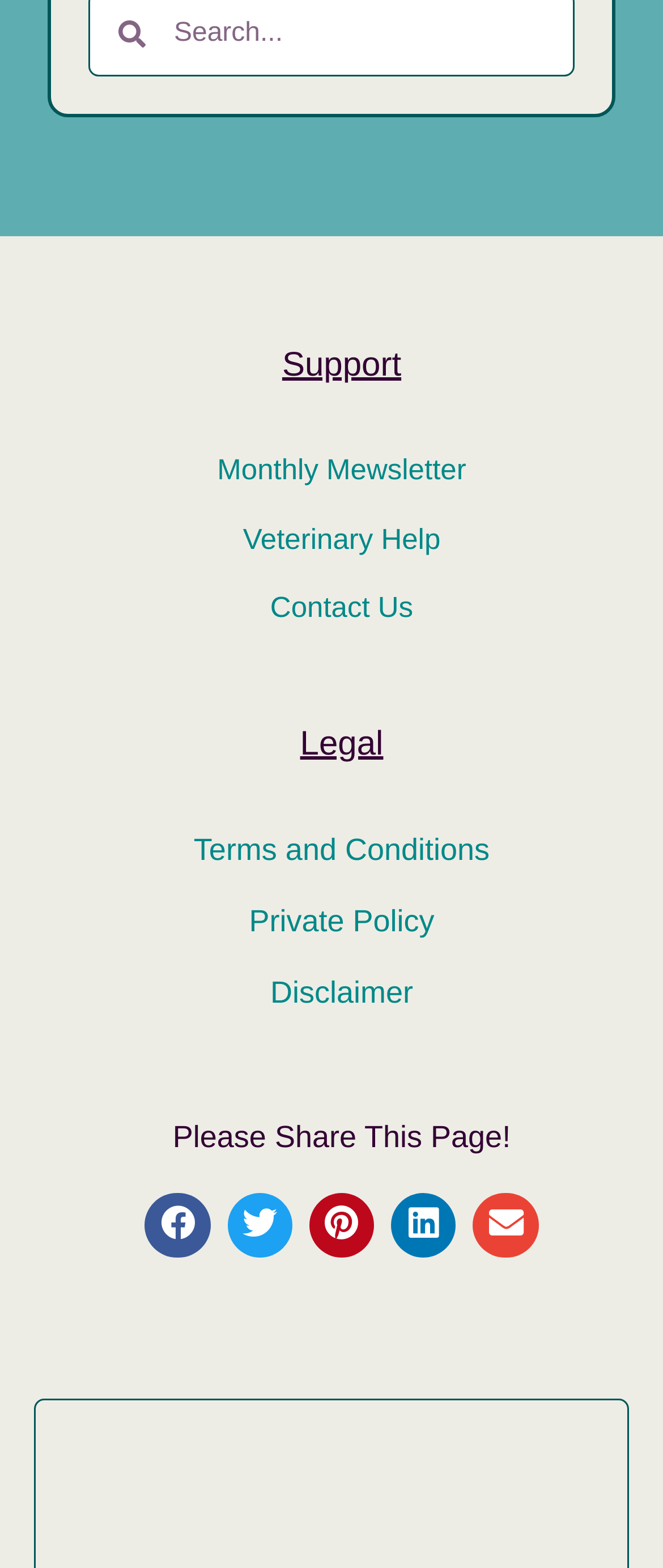How many links are in the support section?
Based on the visual content, answer with a single word or a brief phrase.

3